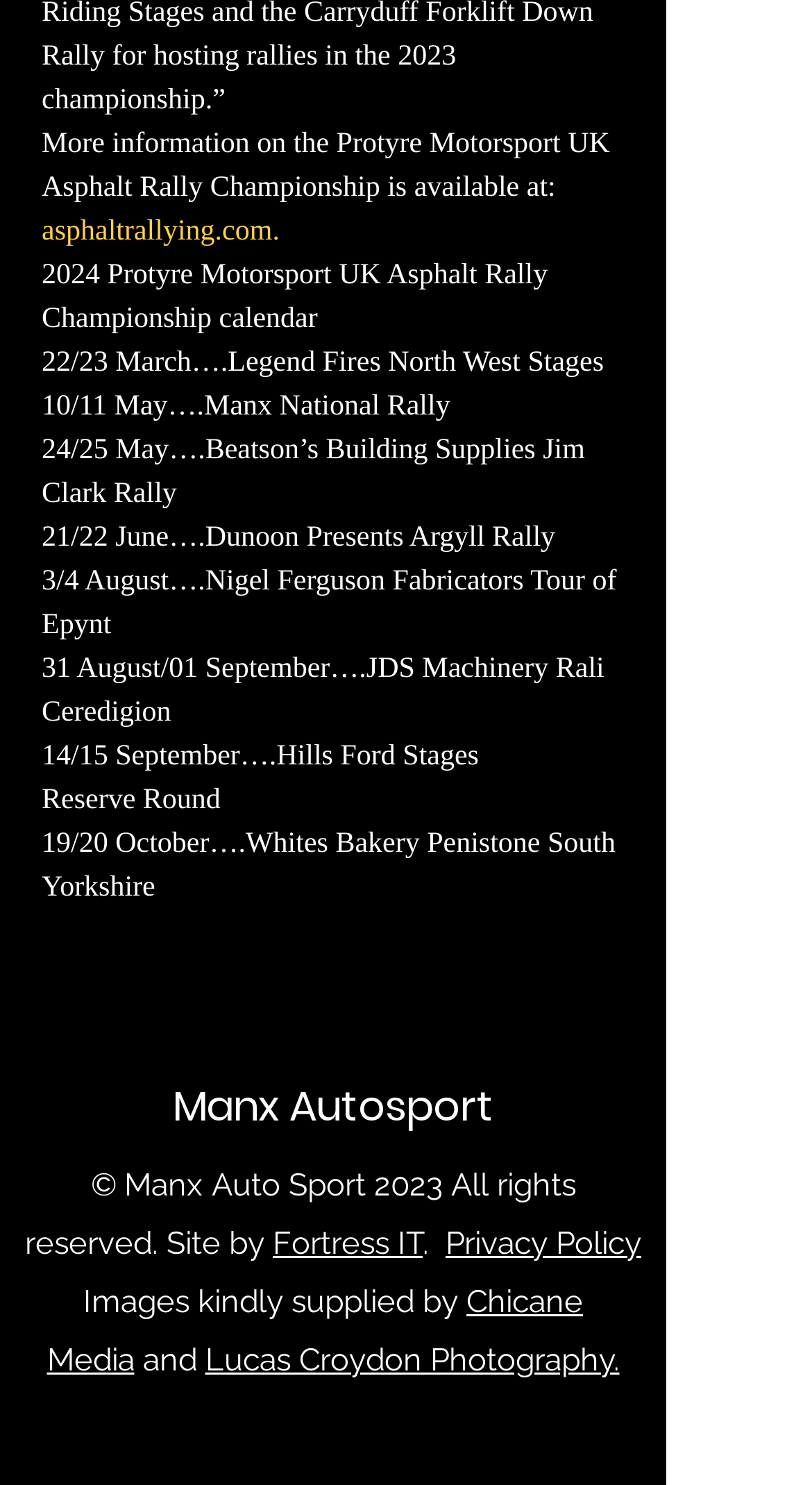Provide a one-word or brief phrase answer to the question:
How many events are listed in the championship calendar?

9